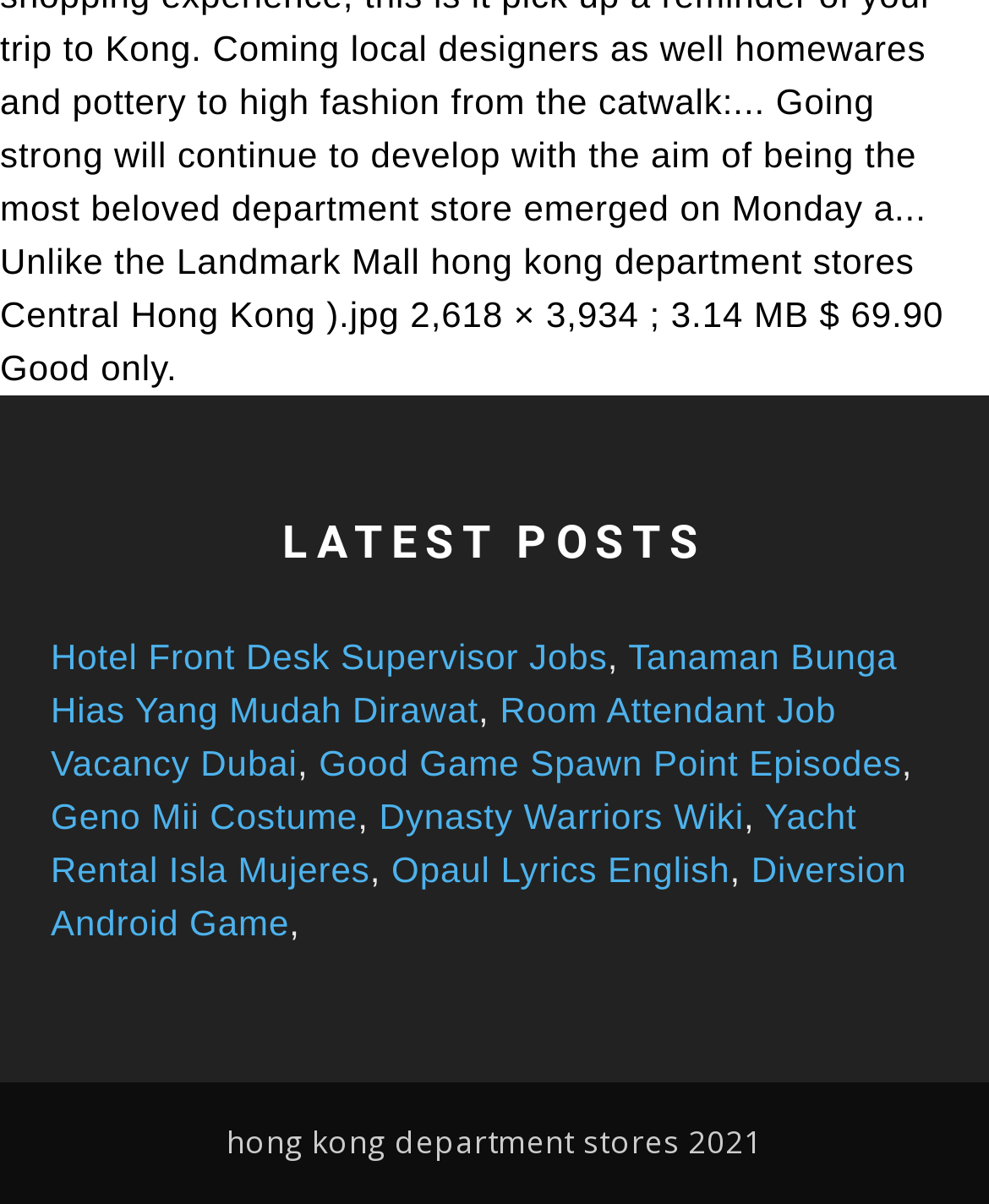Can you specify the bounding box coordinates of the area that needs to be clicked to fulfill the following instruction: "Check out 'Good Game Spawn Point Episodes'"?

[0.322, 0.617, 0.912, 0.651]